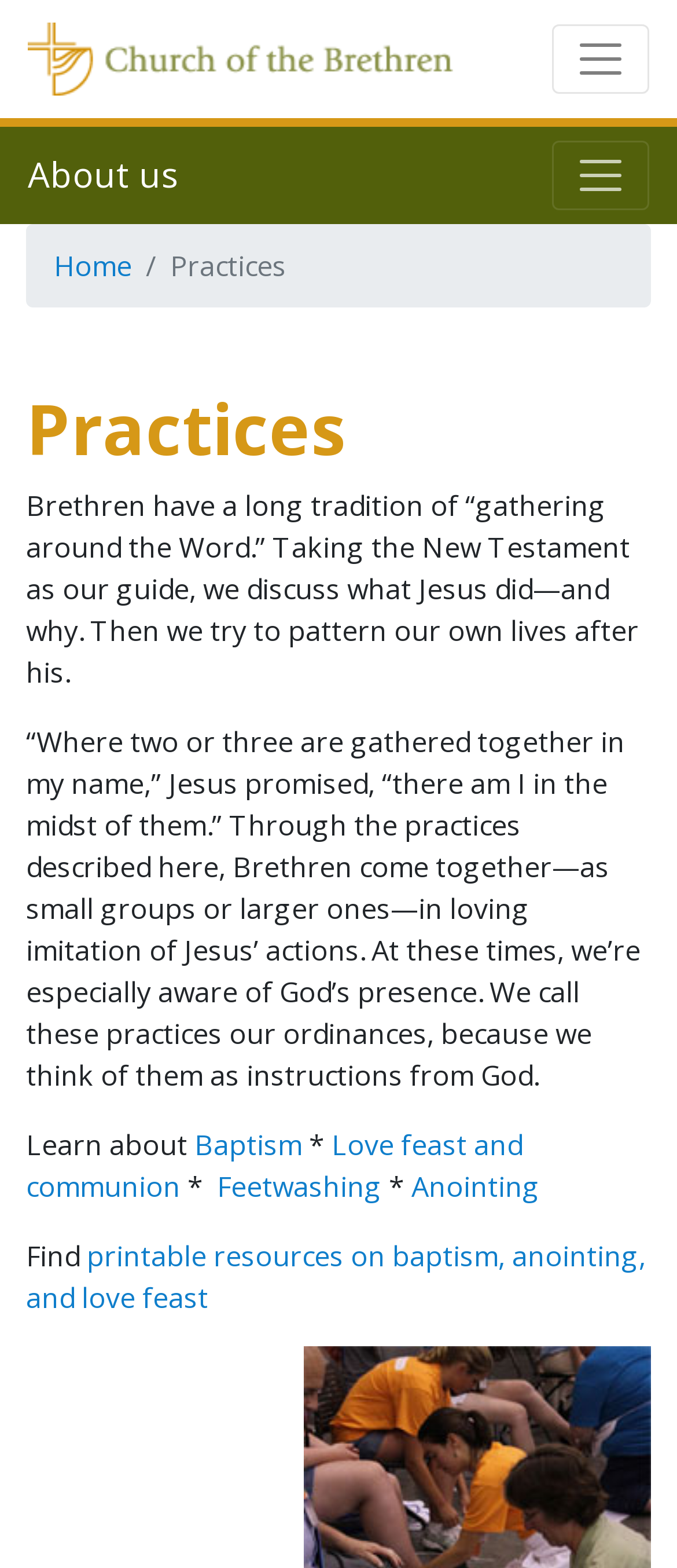Kindly determine the bounding box coordinates for the area that needs to be clicked to execute this instruction: "Click the 'About us' link".

[0.041, 0.09, 0.264, 0.134]